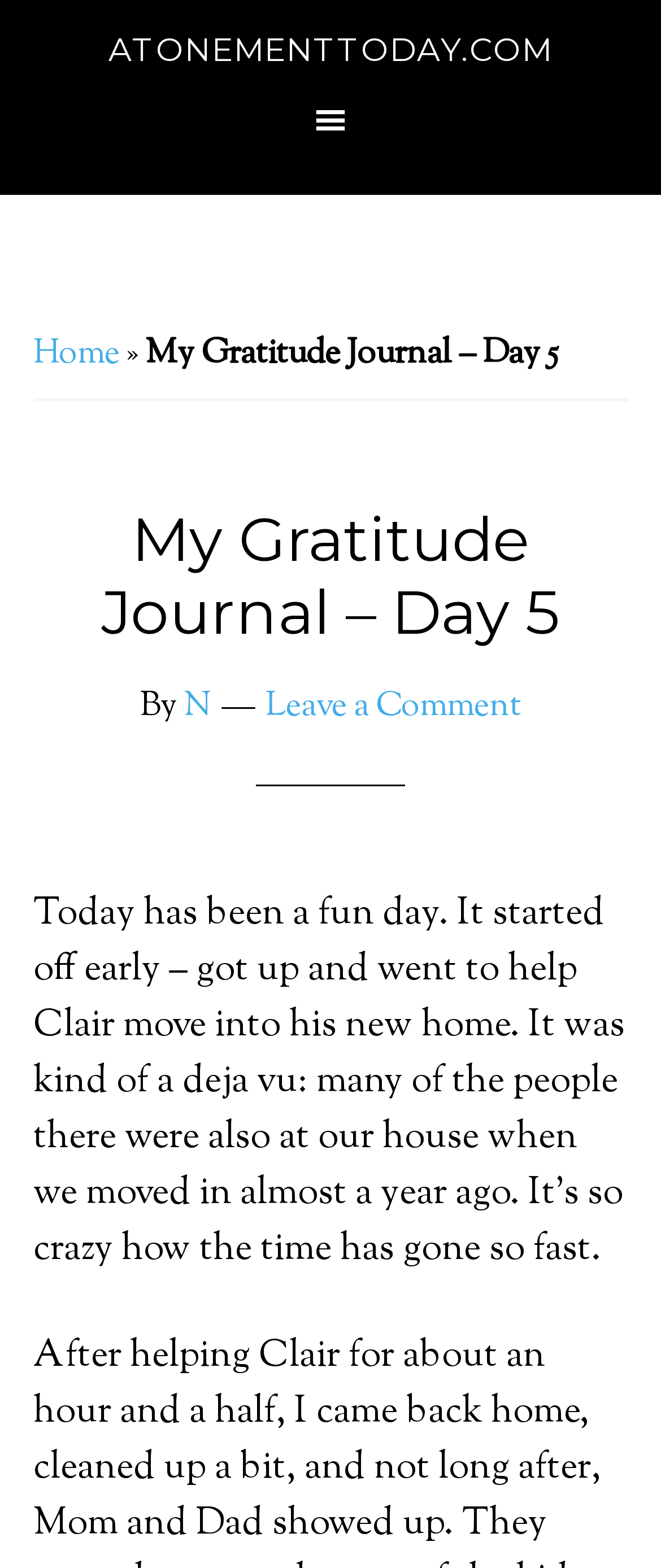Refer to the image and provide an in-depth answer to the question: 
What is the tone of the author's writing?

The author describes the day as 'fun' and mentions that it's 'crazy how the time has gone so fast', which suggests a positive and reflective tone in their writing.